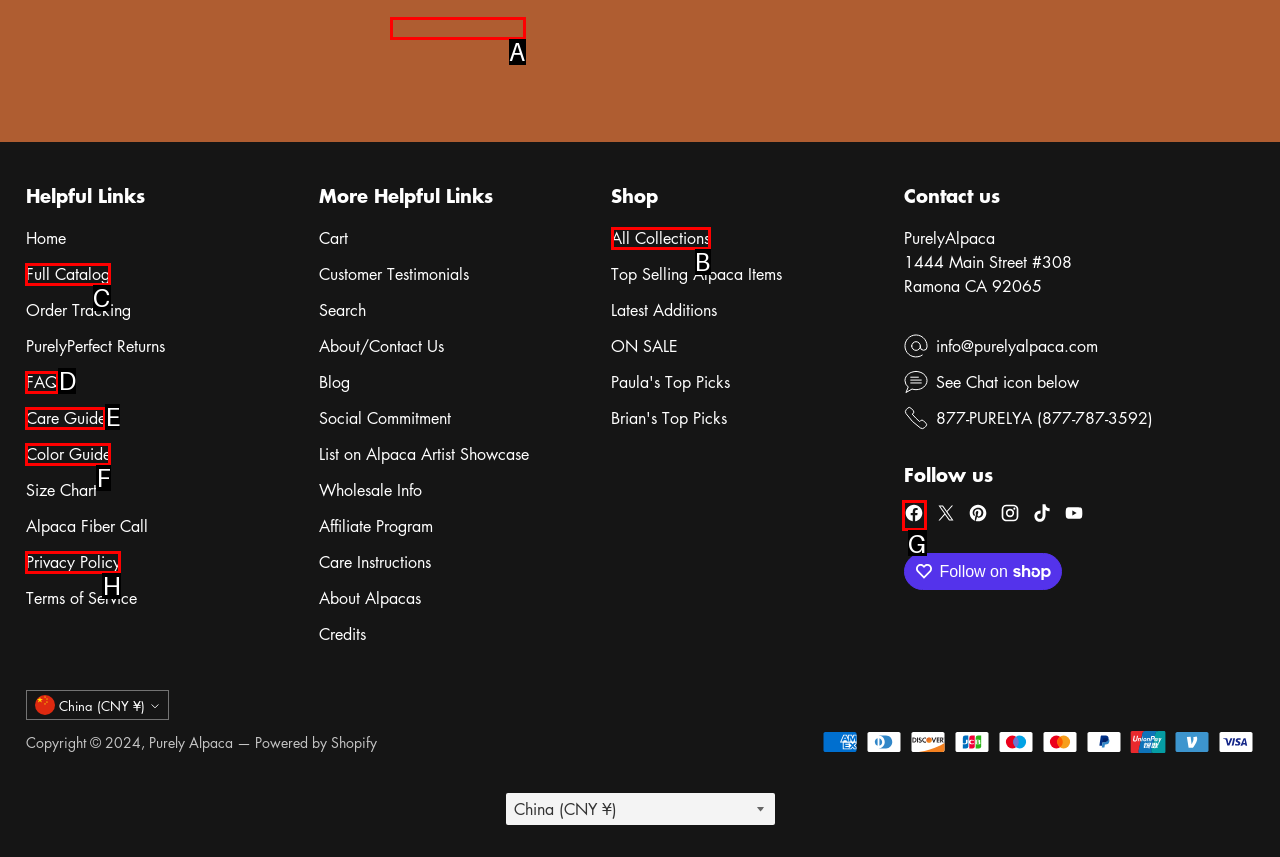Determine which HTML element should be clicked for this task: View 'Full Catalog'
Provide the option's letter from the available choices.

C